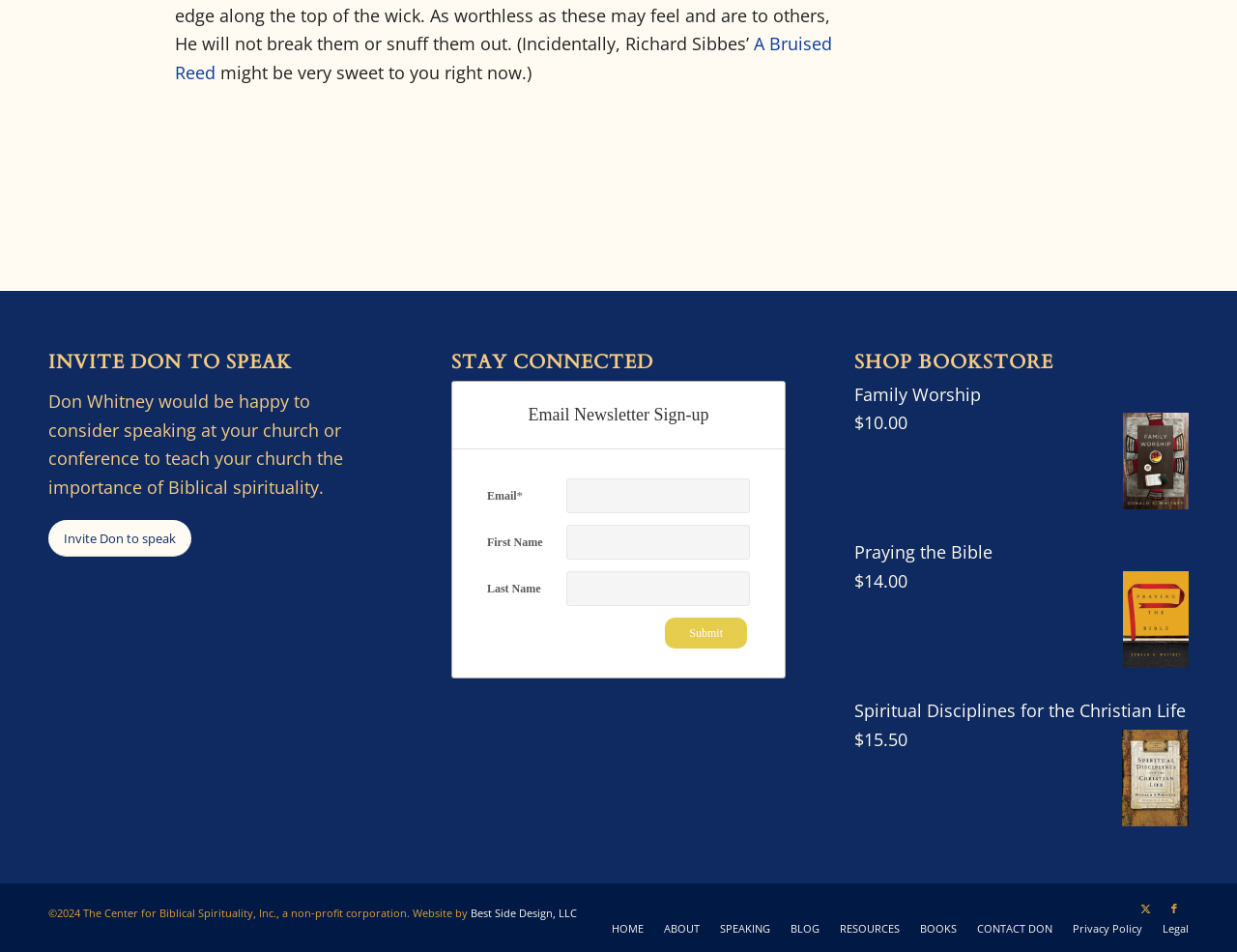Please mark the bounding box coordinates of the area that should be clicked to carry out the instruction: "Sign up for Email Newsletter".

[0.457, 0.503, 0.606, 0.539]